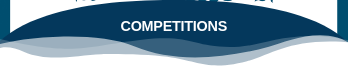What type of events are likely featured in this section?
Answer with a single word or phrase, using the screenshot for reference.

Competitions